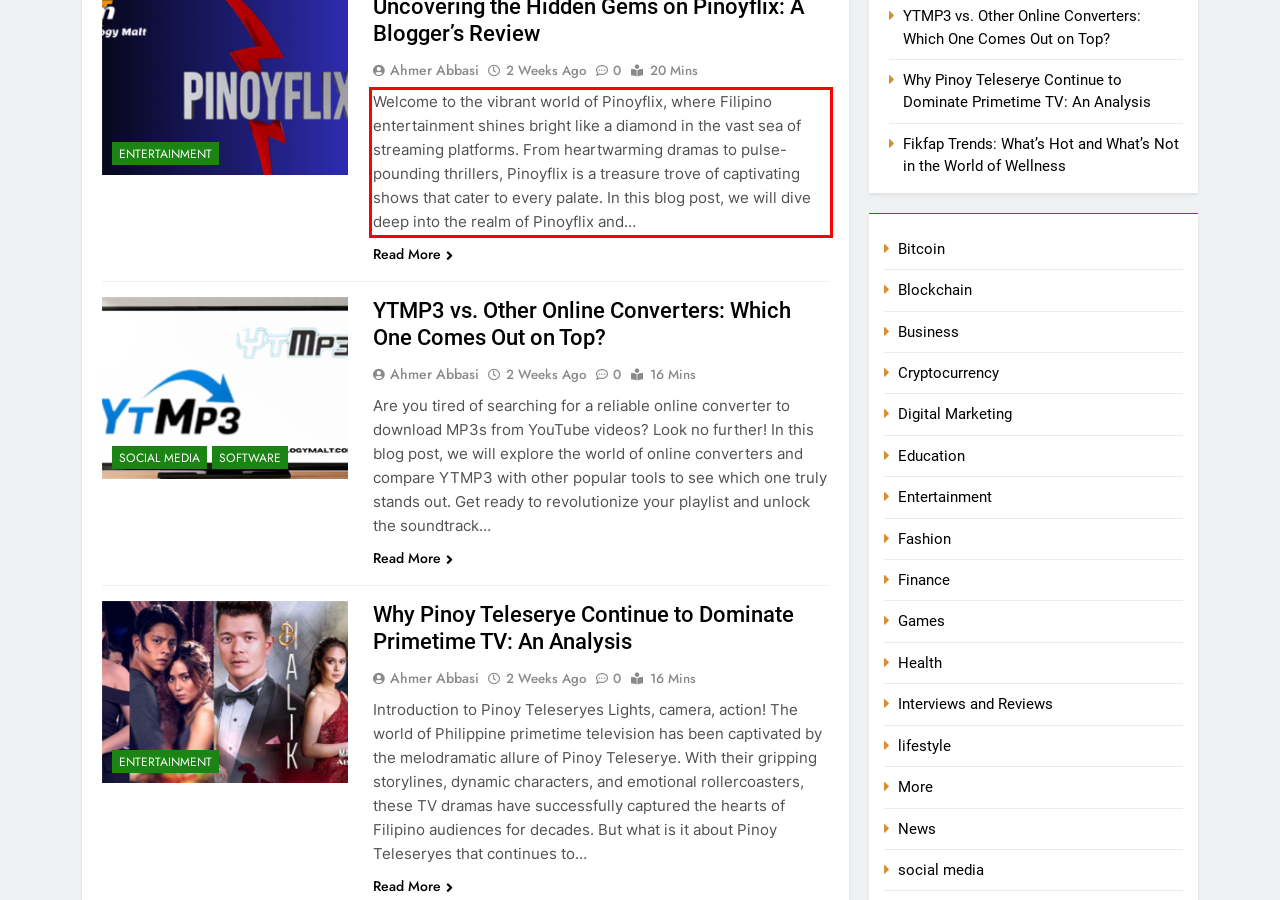Using OCR, extract the text content found within the red bounding box in the given webpage screenshot.

Welcome to the vibrant world of Pinoyflix, where Filipino entertainment shines bright like a diamond in the vast sea of streaming platforms. From heartwarming dramas to pulse-pounding thrillers, Pinoyflix is a treasure trove of captivating shows that cater to every palate. In this blog post, we will dive deep into the realm of Pinoyflix and…